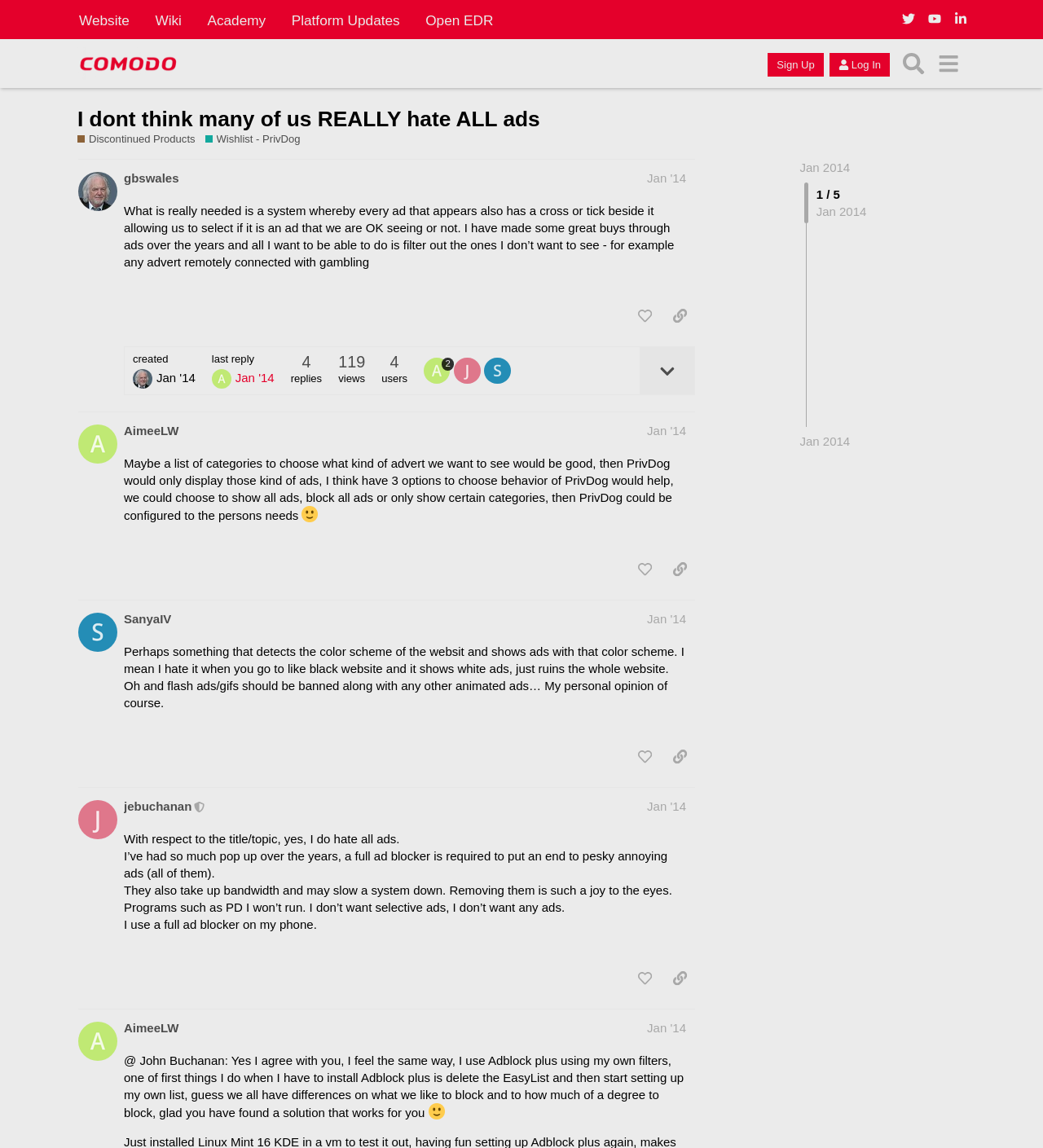What is the topic of the first post?
Refer to the screenshot and answer in one word or phrase.

ads